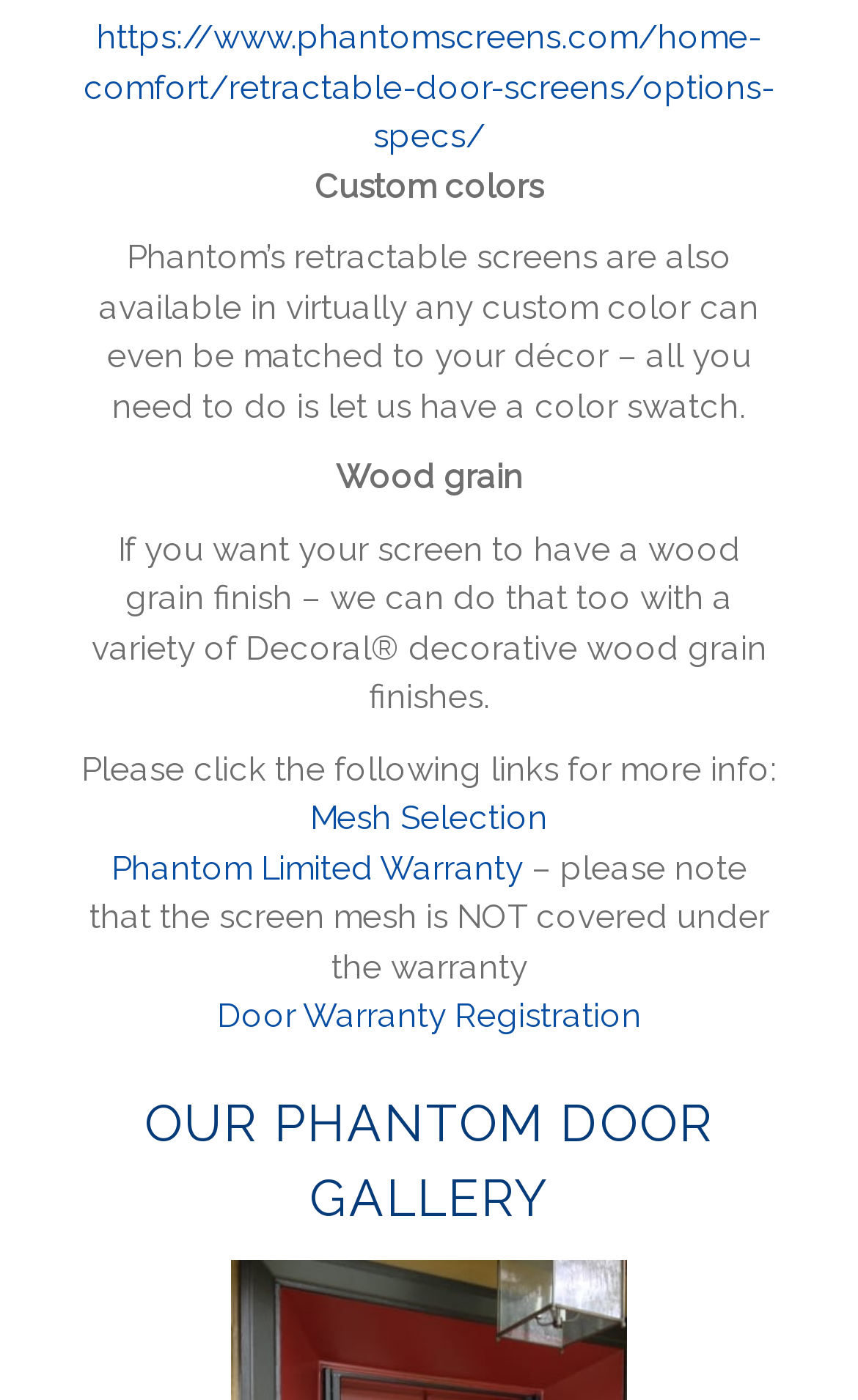What is the purpose of the Door Warranty Registration link?
Using the information from the image, answer the question thoroughly.

The link 'Door Warranty Registration' is provided on the webpage, which suggests that it is used to register the warranty for the doors, likely after purchasing a Phantom screen product.